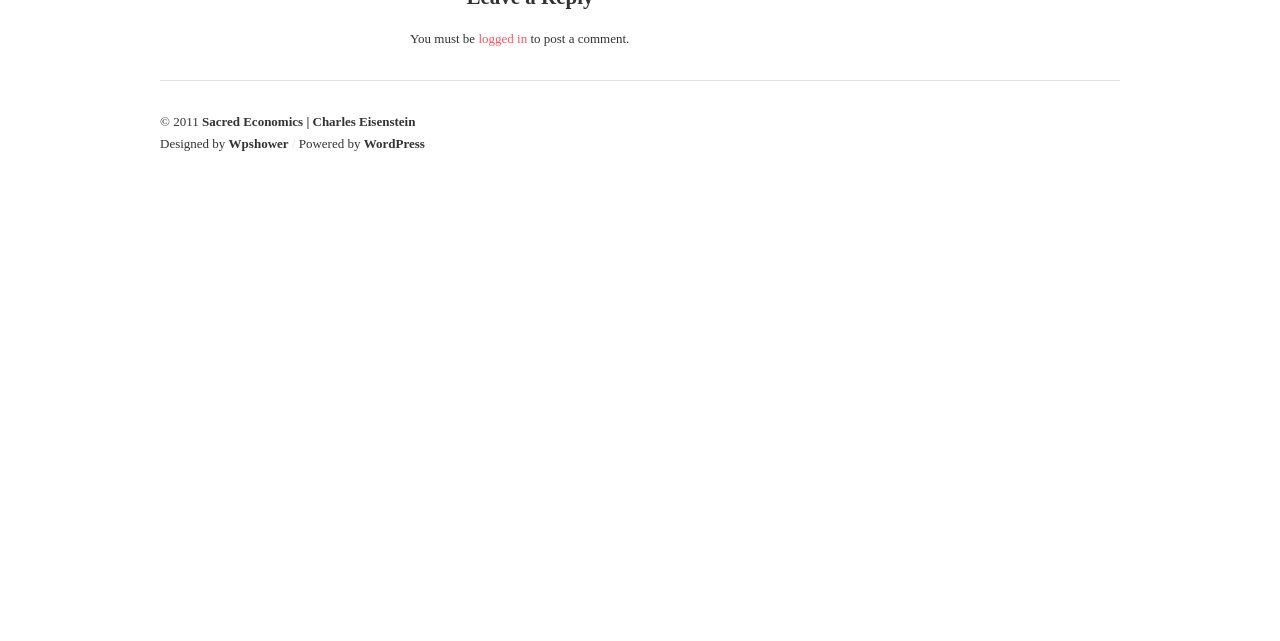What is the copyright year of the webpage?
Please use the image to provide a one-word or short phrase answer.

2011